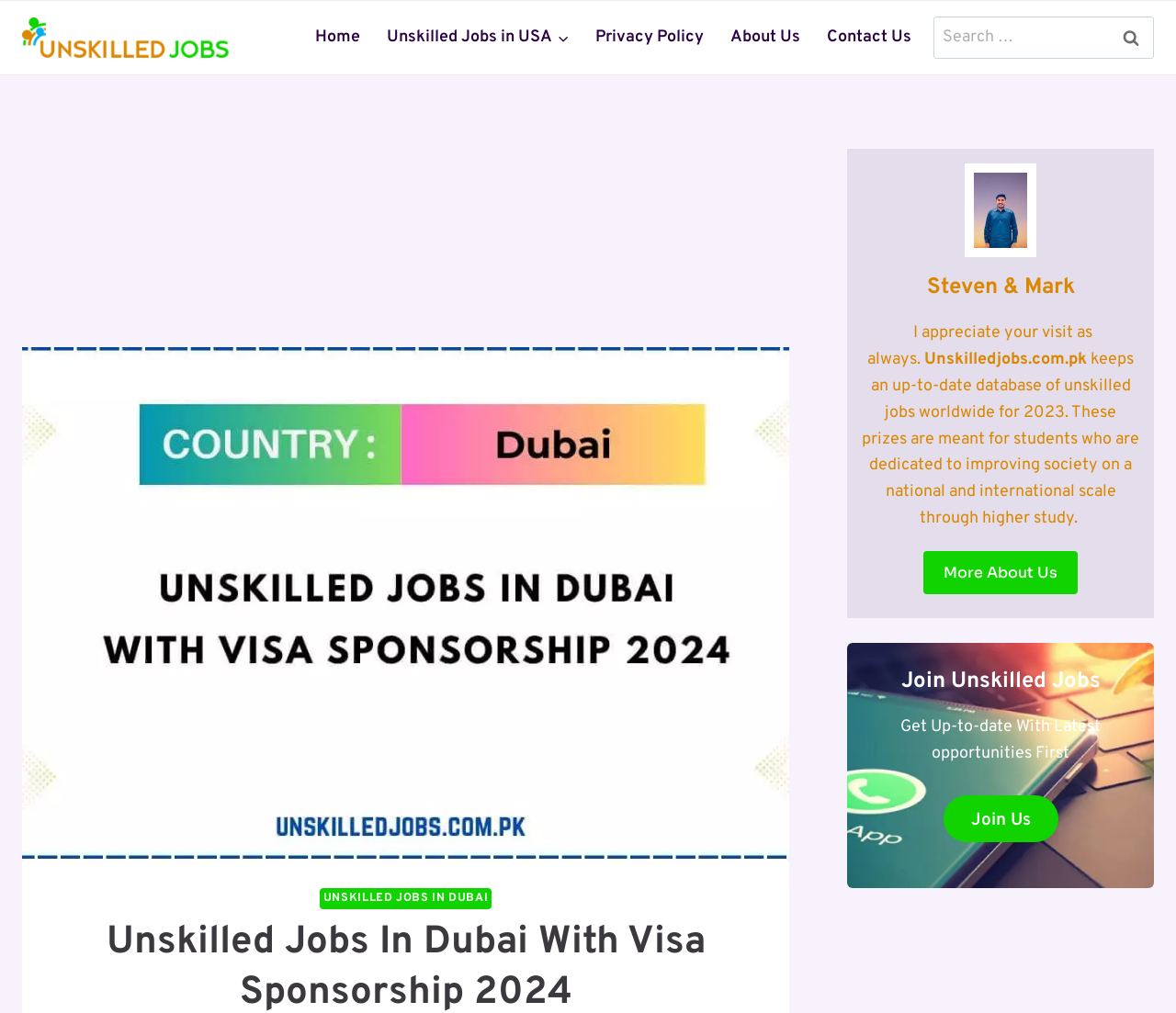Answer the following inquiry with a single word or phrase:
What is the name mentioned in the text?

Steven & Mark